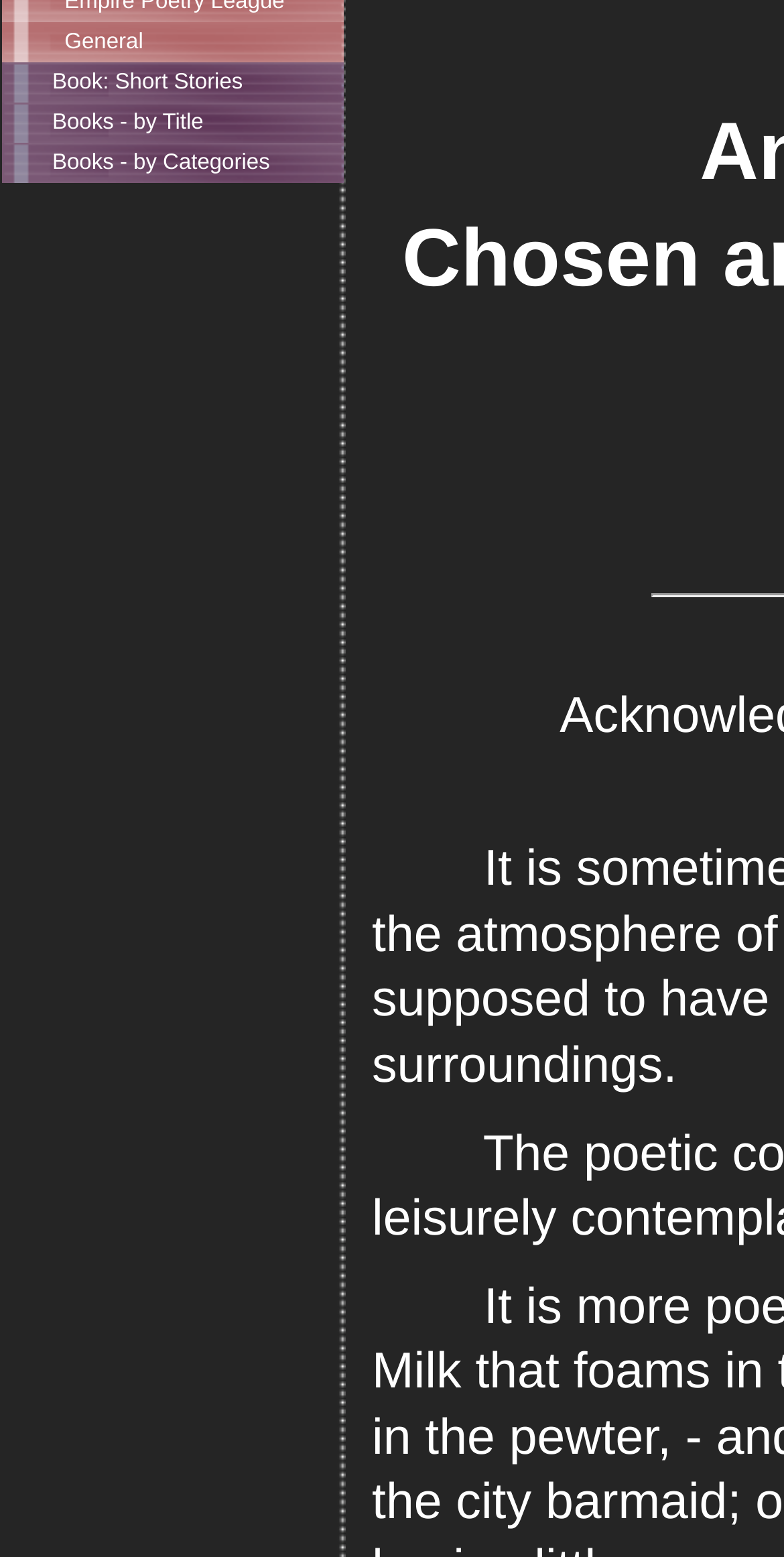Please specify the bounding box coordinates in the format (top-left x, top-left y, bottom-right x, bottom-right y), with values ranging from 0 to 1. Identify the bounding box for the UI component described as follows: Book: Short Stories

[0.003, 0.04, 0.438, 0.066]